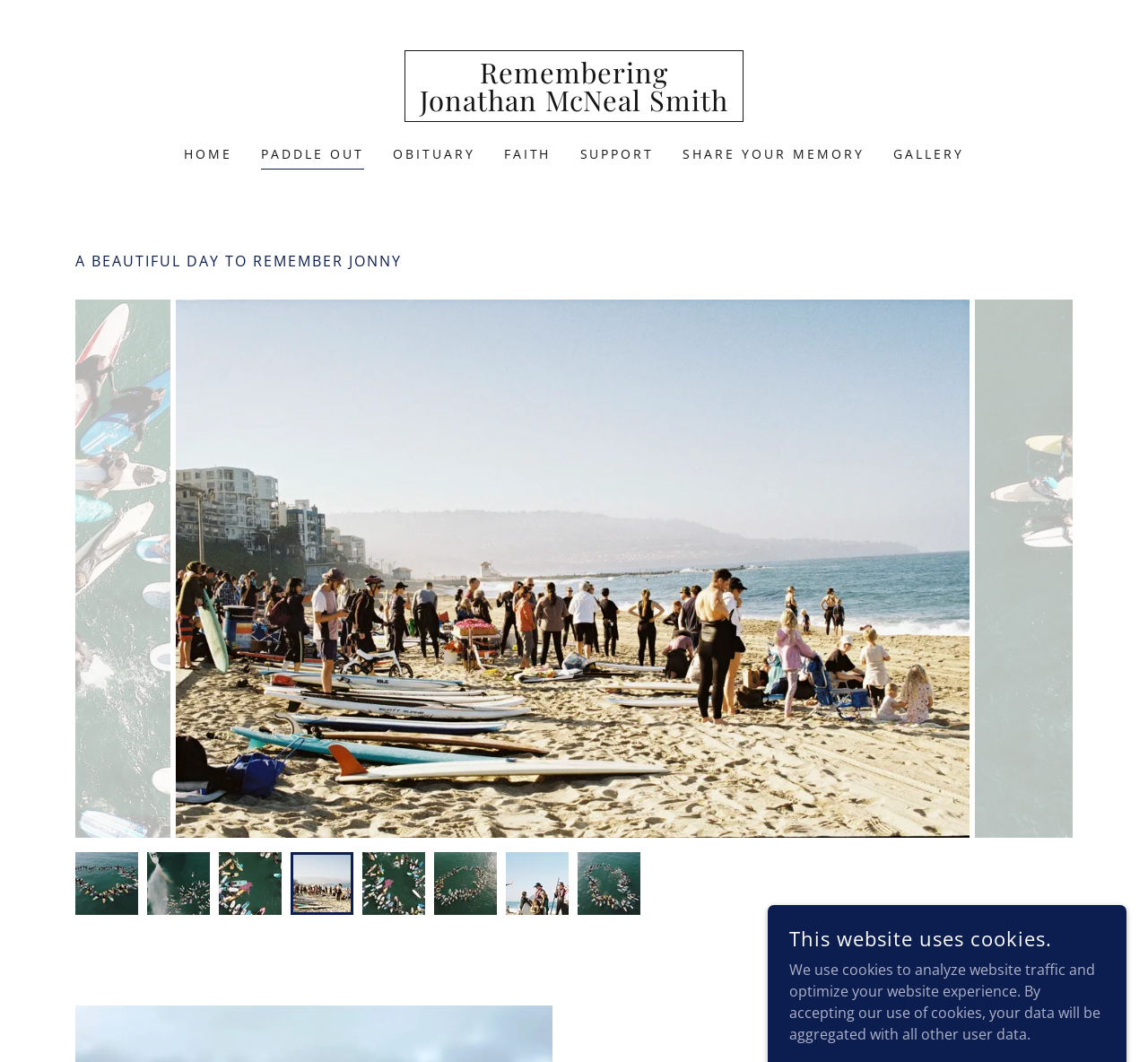Given the element description, predict the bounding box coordinates in the format (top-left x, top-left y, bottom-right x, bottom-right y), using floating point numbers between 0 and 1: Share Your Memory

[0.59, 0.13, 0.758, 0.16]